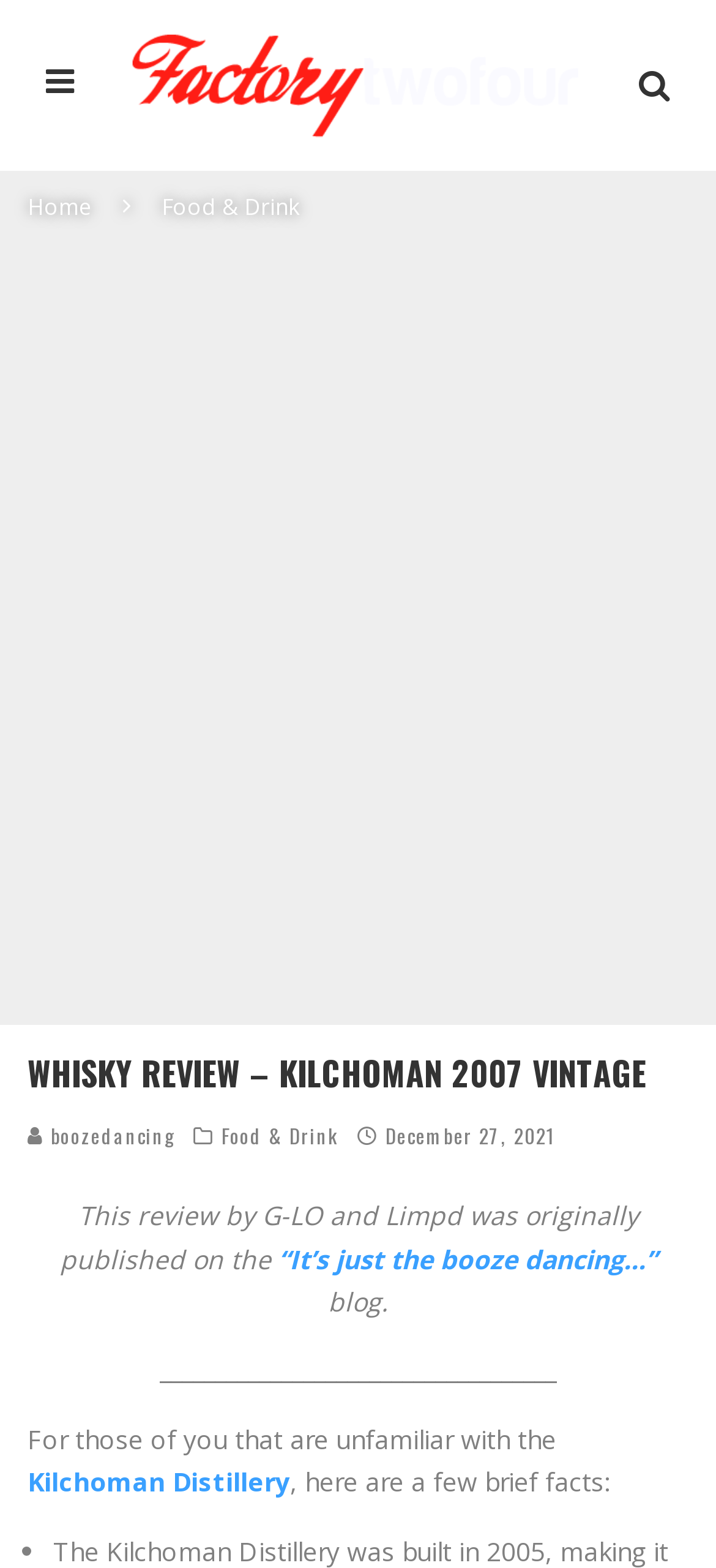Using floating point numbers between 0 and 1, provide the bounding box coordinates in the format (top-left x, top-left y, bottom-right x, bottom-right y). Locate the UI element described here: Kilchoman Distillery

[0.038, 0.933, 0.405, 0.956]